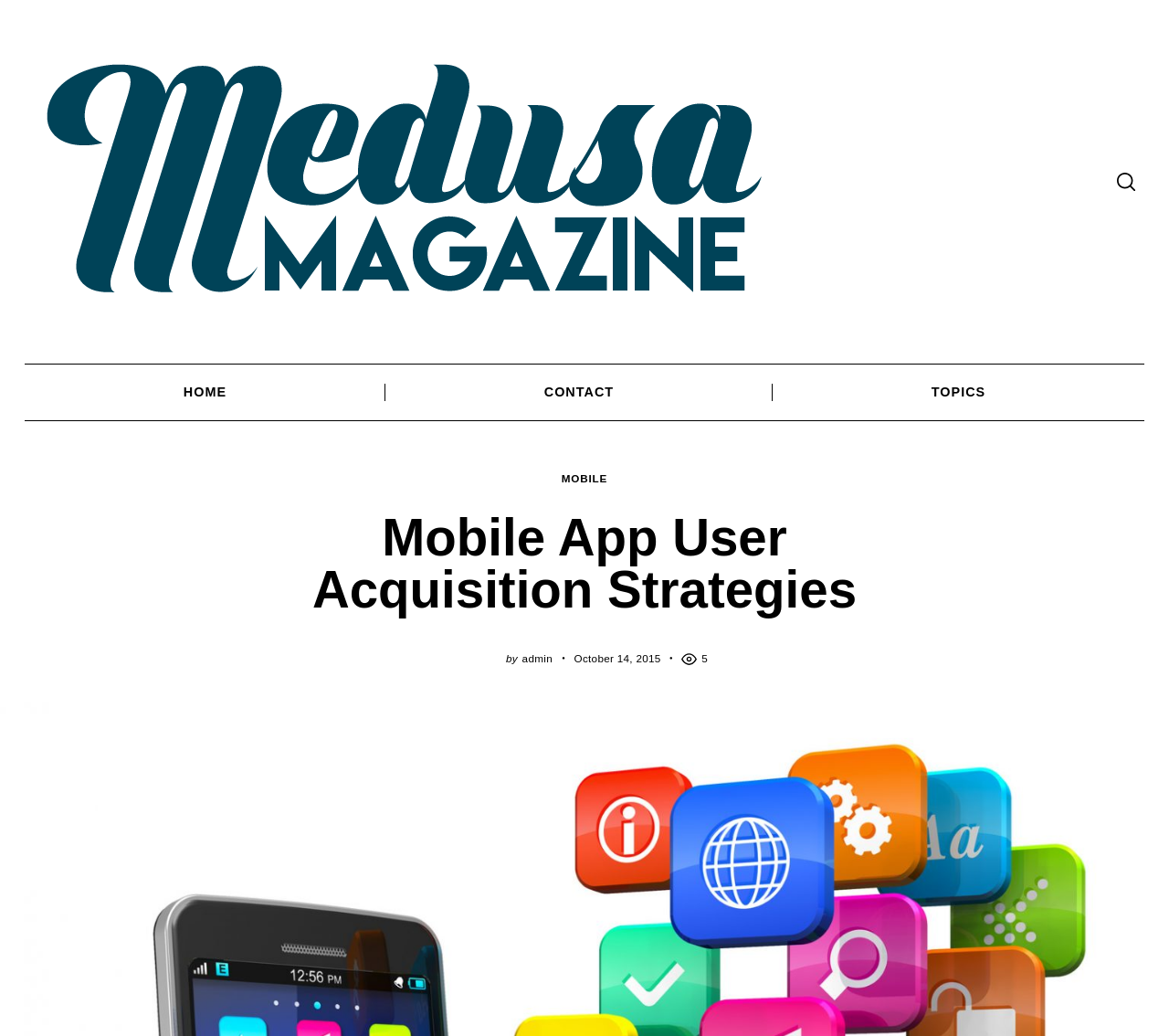Show the bounding box coordinates of the region that should be clicked to follow the instruction: "Explore the TOPICS section."

[0.661, 0.351, 0.979, 0.407]